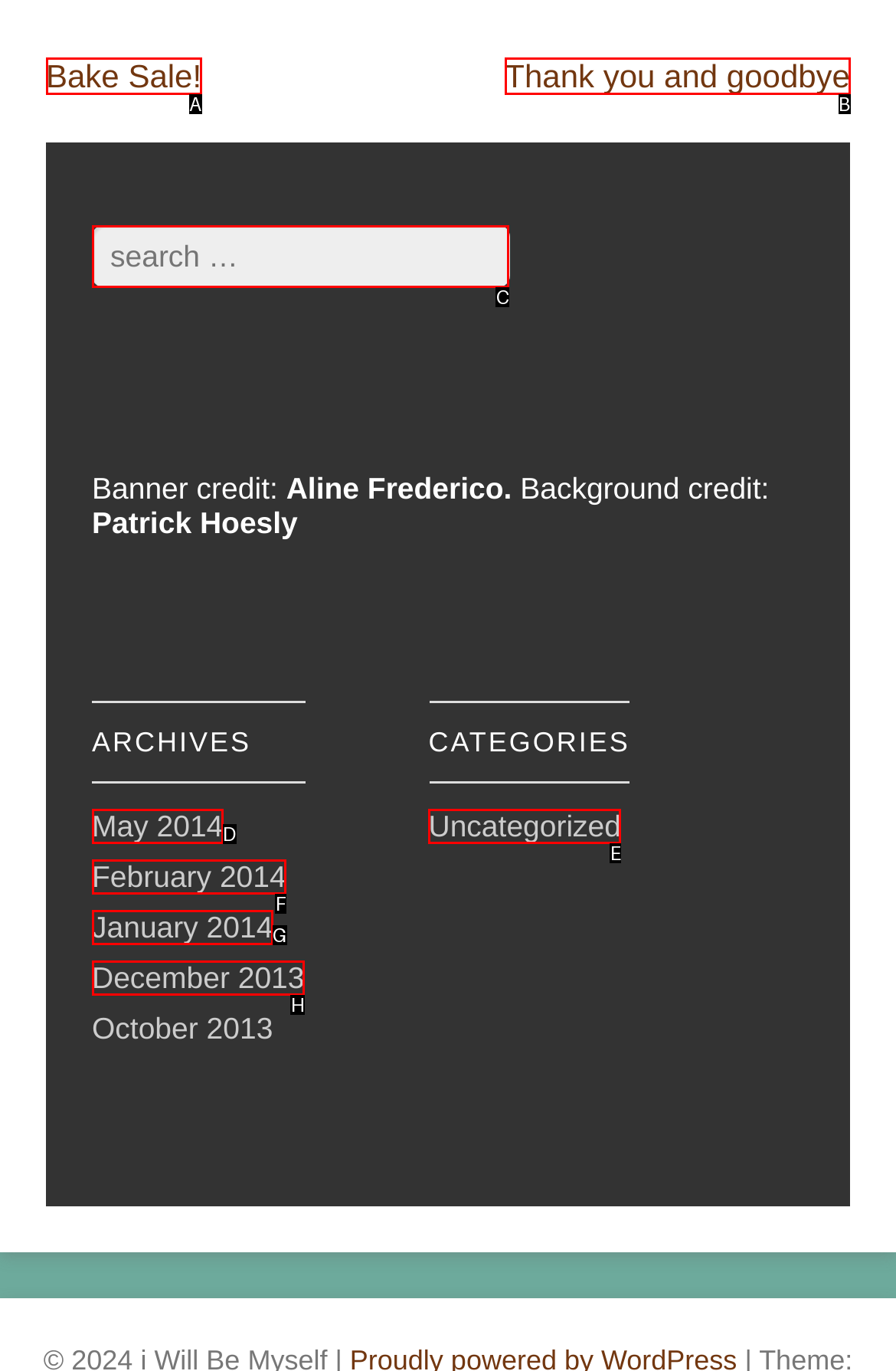Find the UI element described as: Bake Sale!
Reply with the letter of the appropriate option.

A